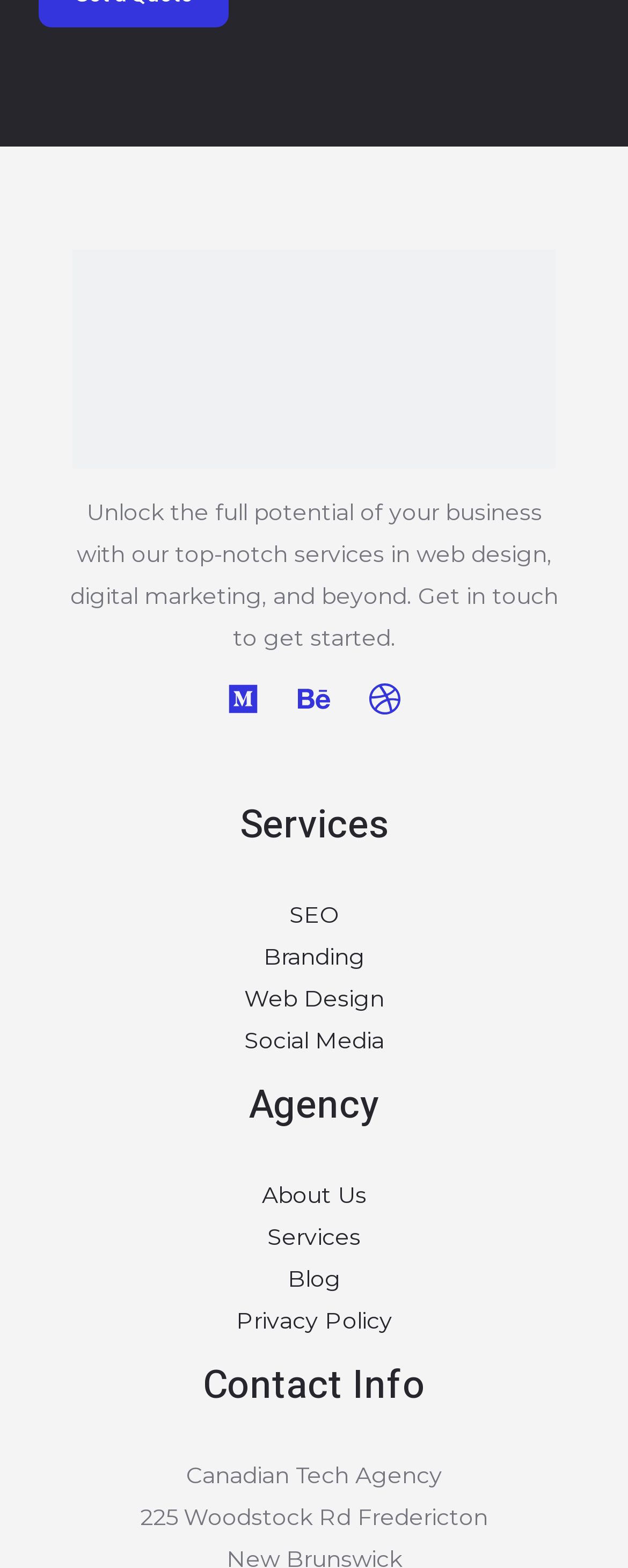Identify the bounding box for the UI element that is described as follows: "Branding".

[0.419, 0.601, 0.581, 0.619]